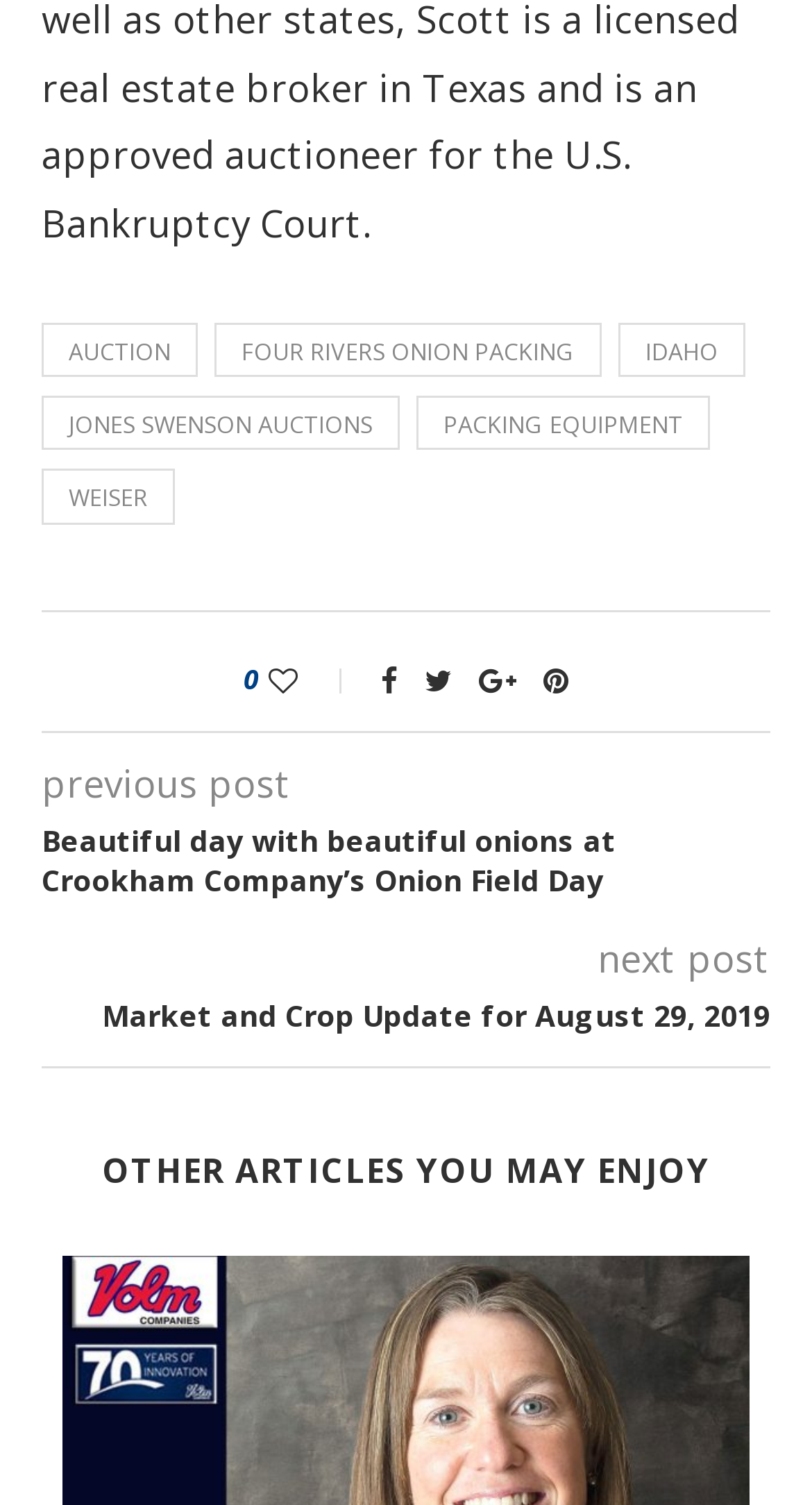Locate the bounding box coordinates of the clickable region to complete the following instruction: "Click on AUCTION."

[0.051, 0.214, 0.244, 0.251]